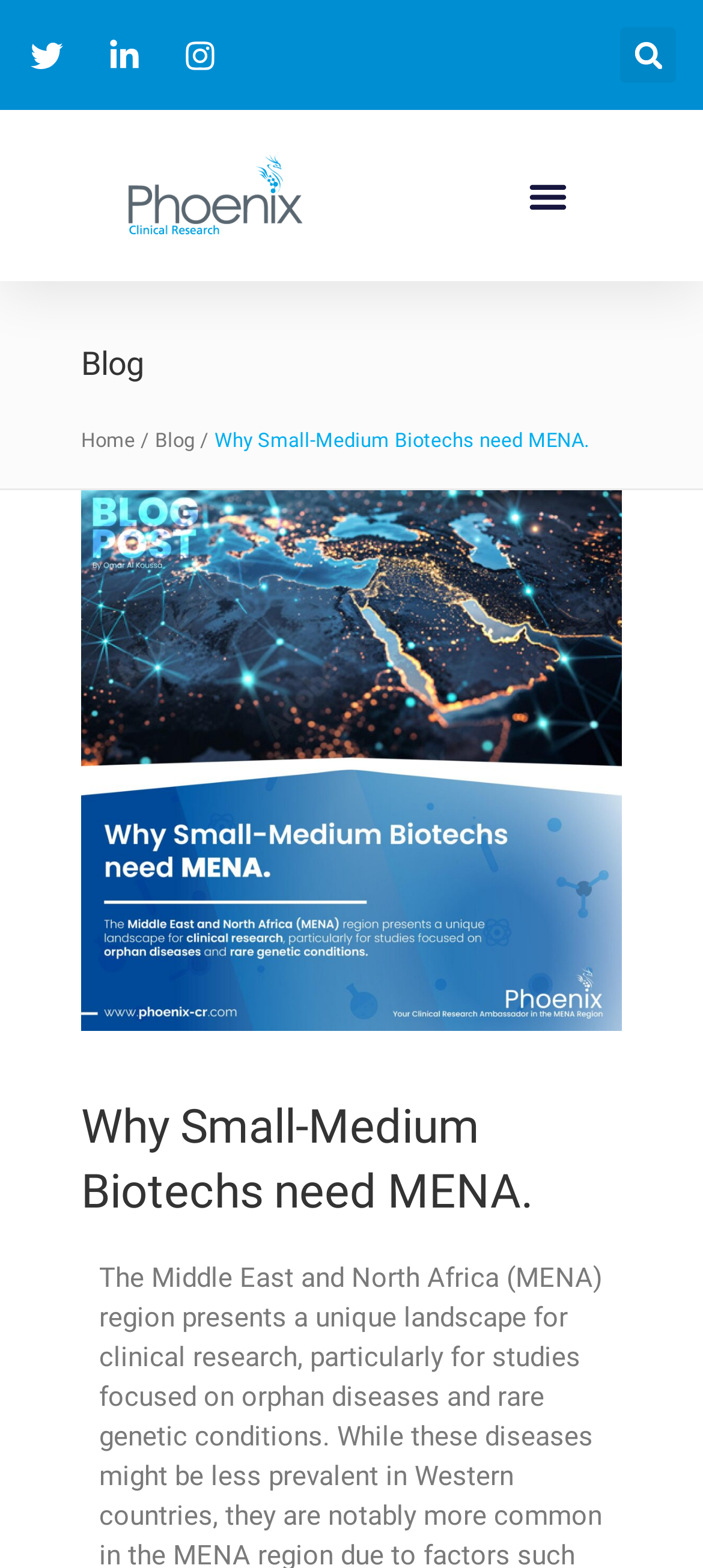Please reply with a single word or brief phrase to the question: 
What is the purpose of the button with the text 'Search'?

To search the website